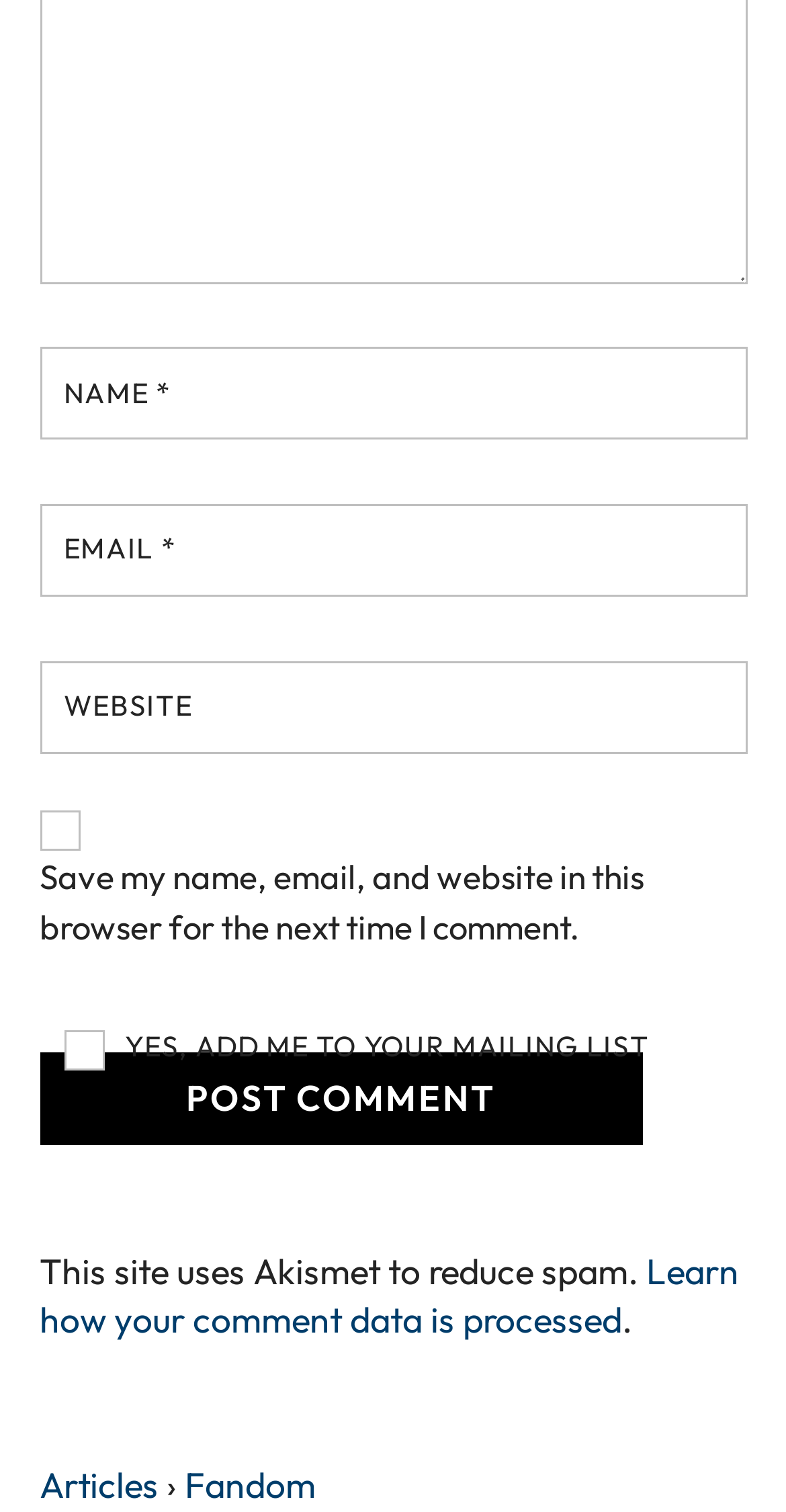Determine the bounding box coordinates of the clickable region to follow the instruction: "Check the box to save your information".

[0.05, 0.536, 0.101, 0.563]